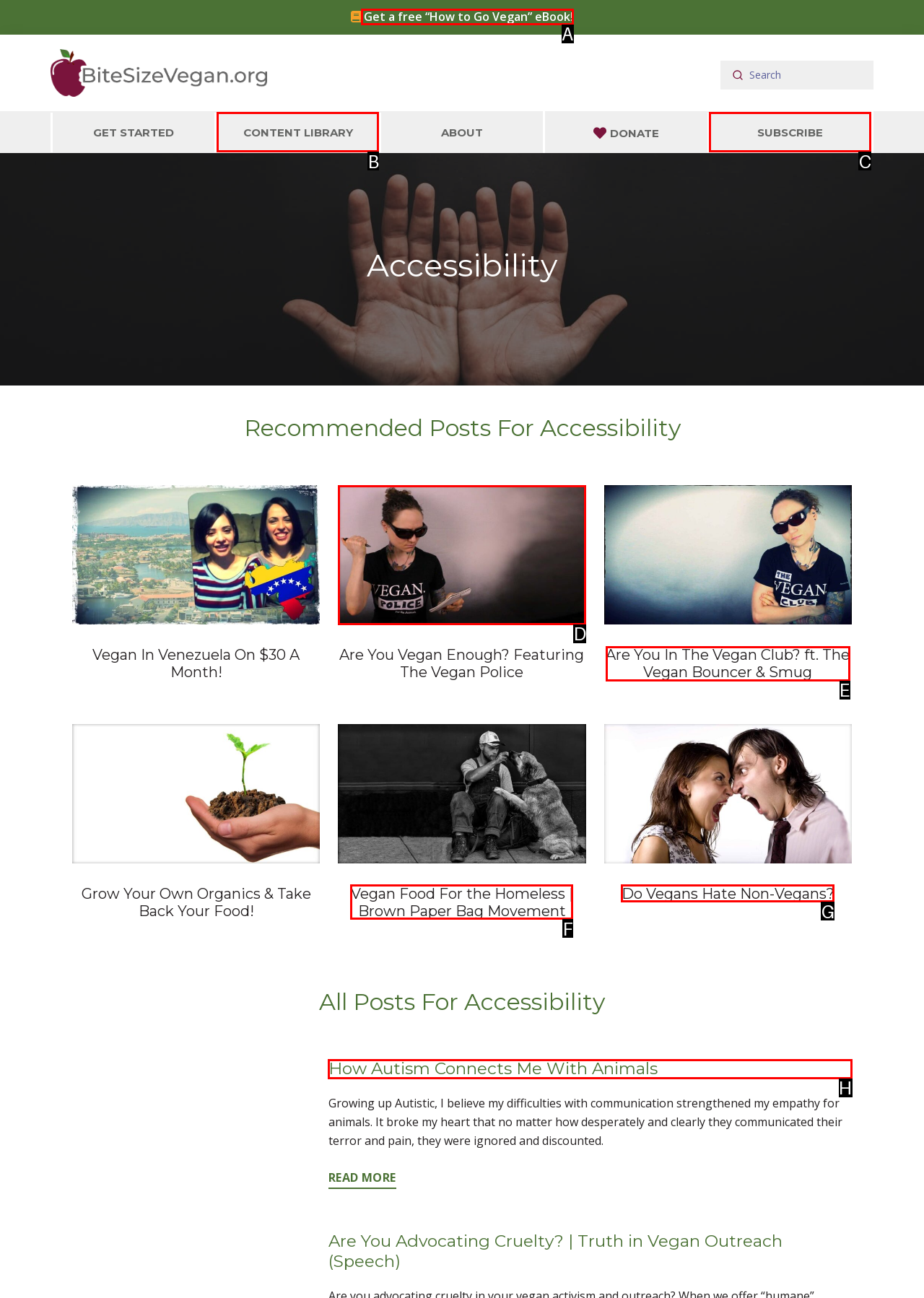Identify the correct UI element to click for the following task: Learn about 'How Autism Connects Me With Animals' Choose the option's letter based on the given choices.

H